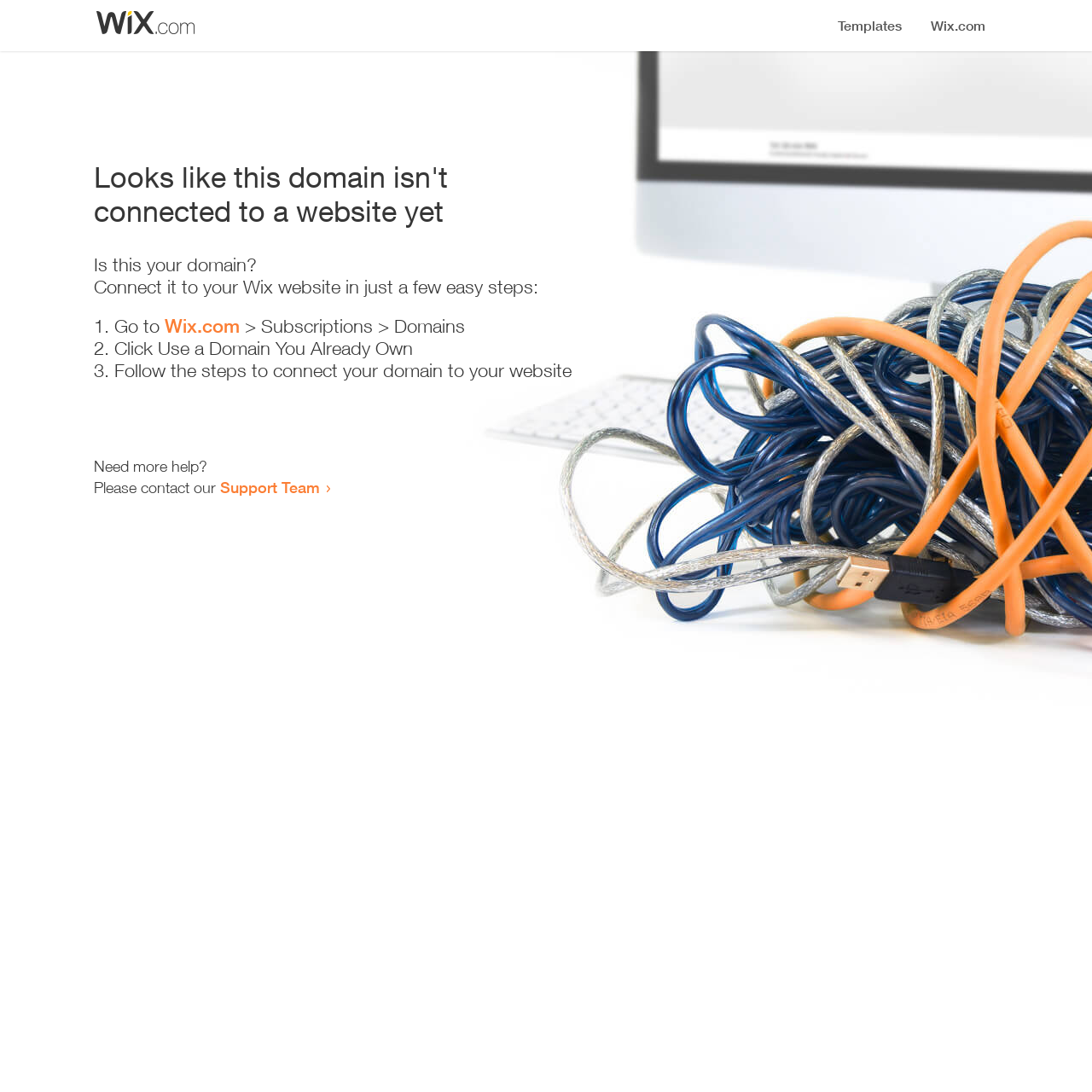Please identify and generate the text content of the webpage's main heading.

Looks like this domain isn't
connected to a website yet